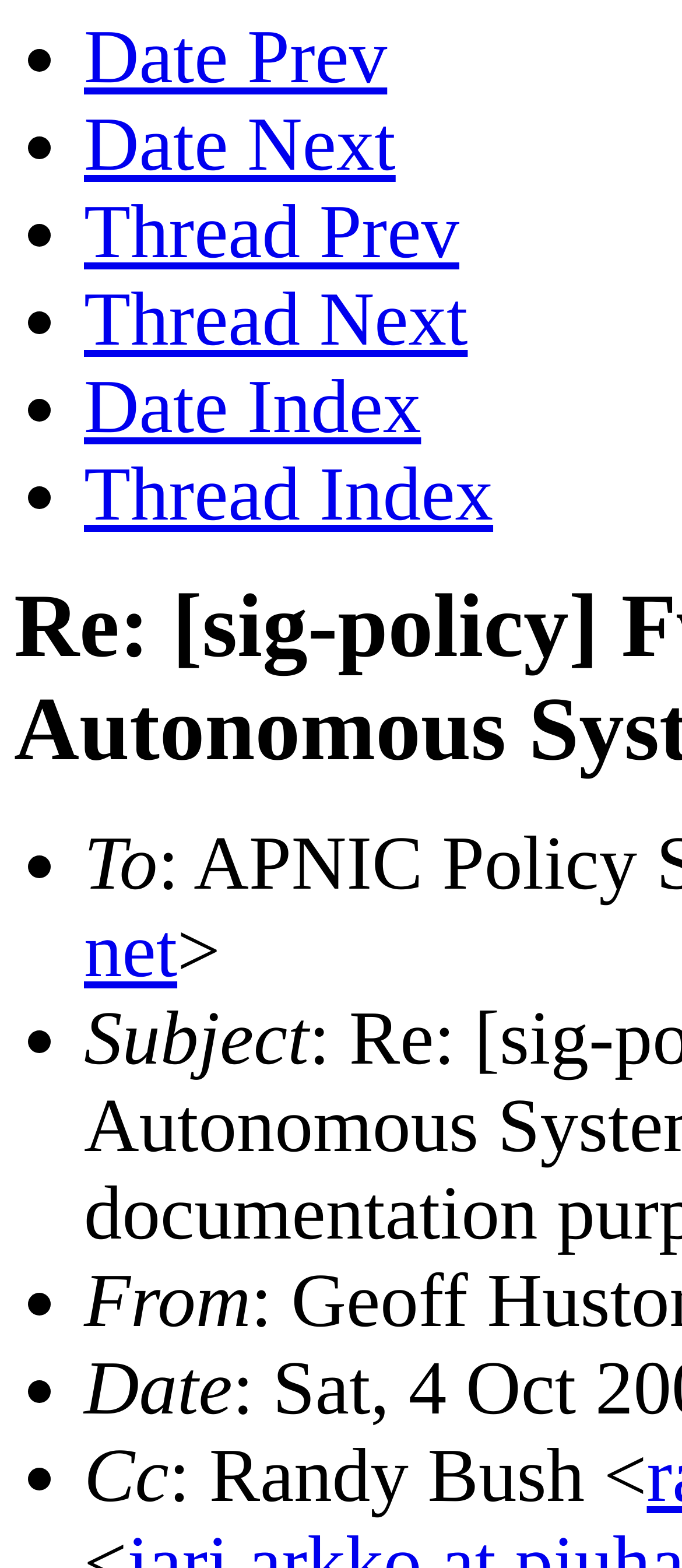Answer this question in one word or a short phrase: What is the first navigation link?

Date Prev